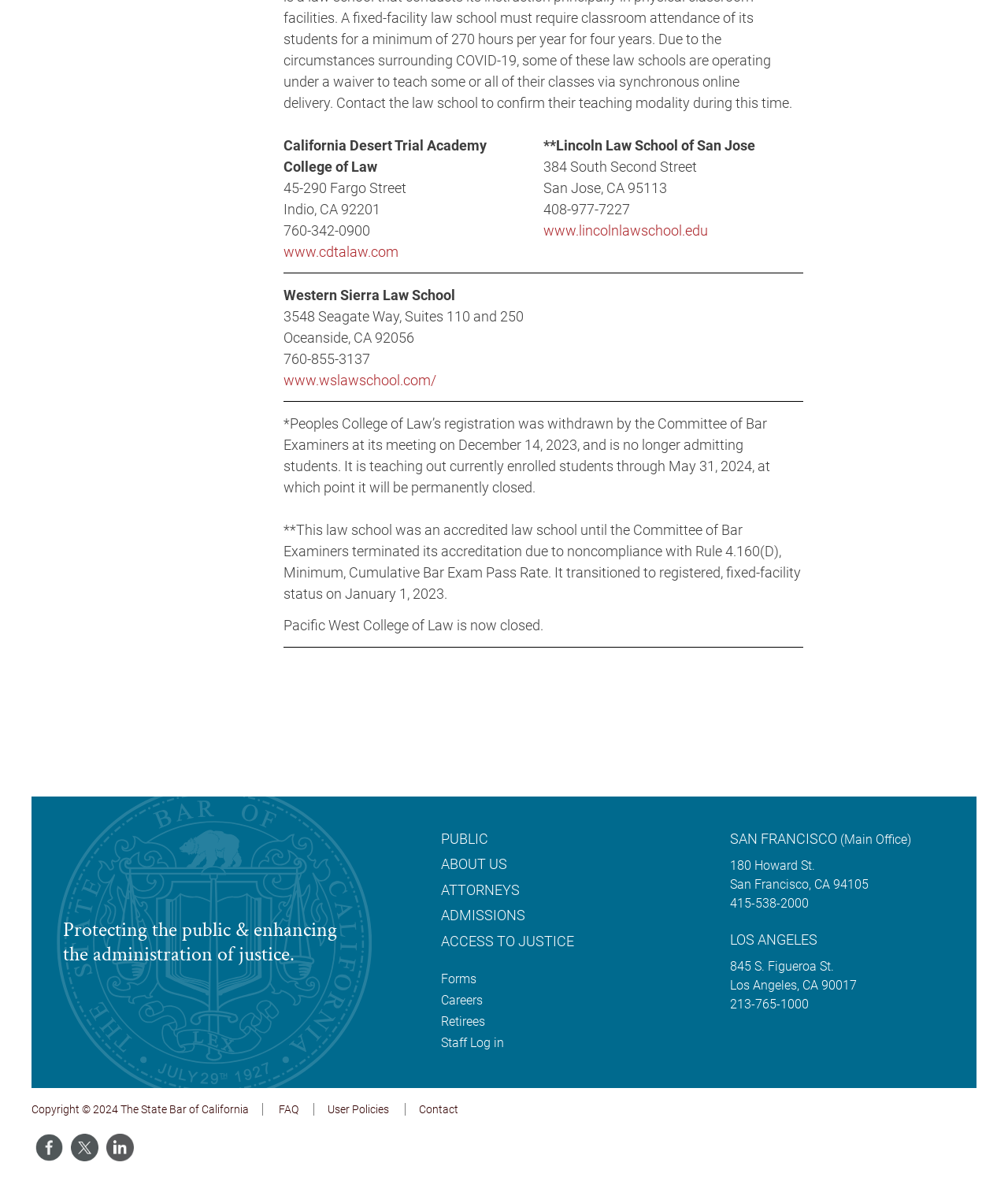What is the phone number of Western Sierra Law School?
Based on the screenshot, answer the question with a single word or phrase.

760-855-3137